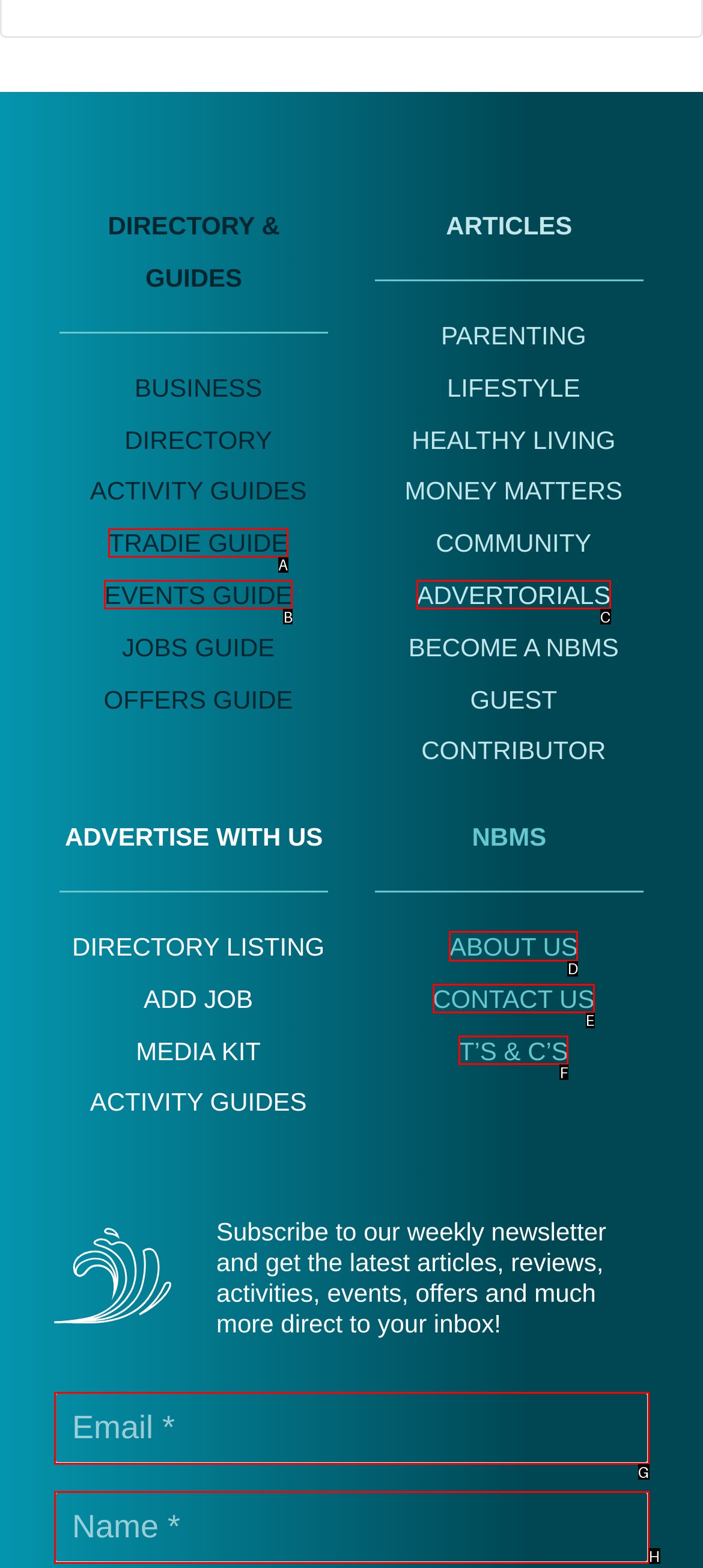Point out the UI element to be clicked for this instruction: Click on ABOUT US. Provide the answer as the letter of the chosen element.

D